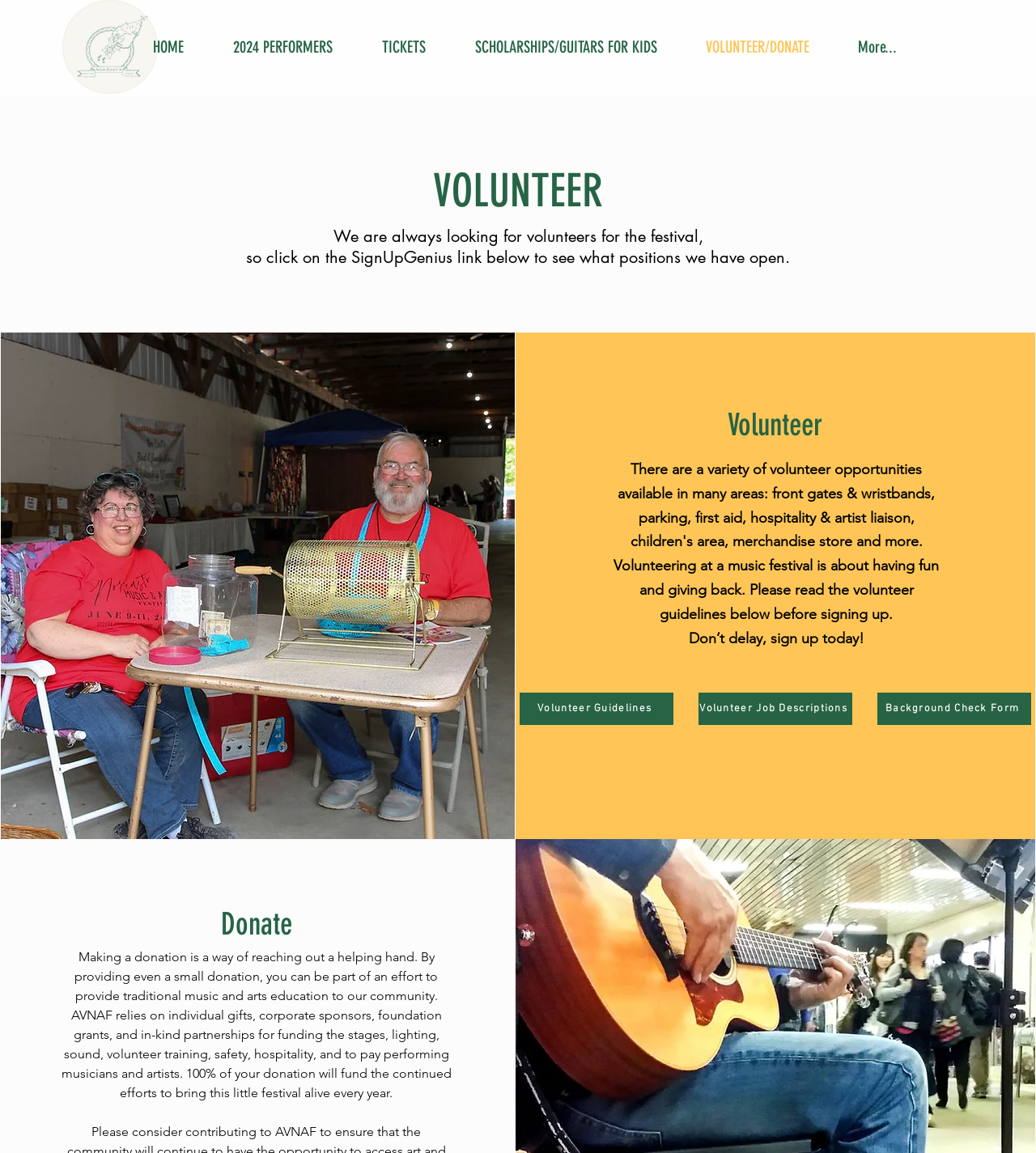What is the purpose of making a donation?
Answer the question with just one word or phrase using the image.

Support music and arts education